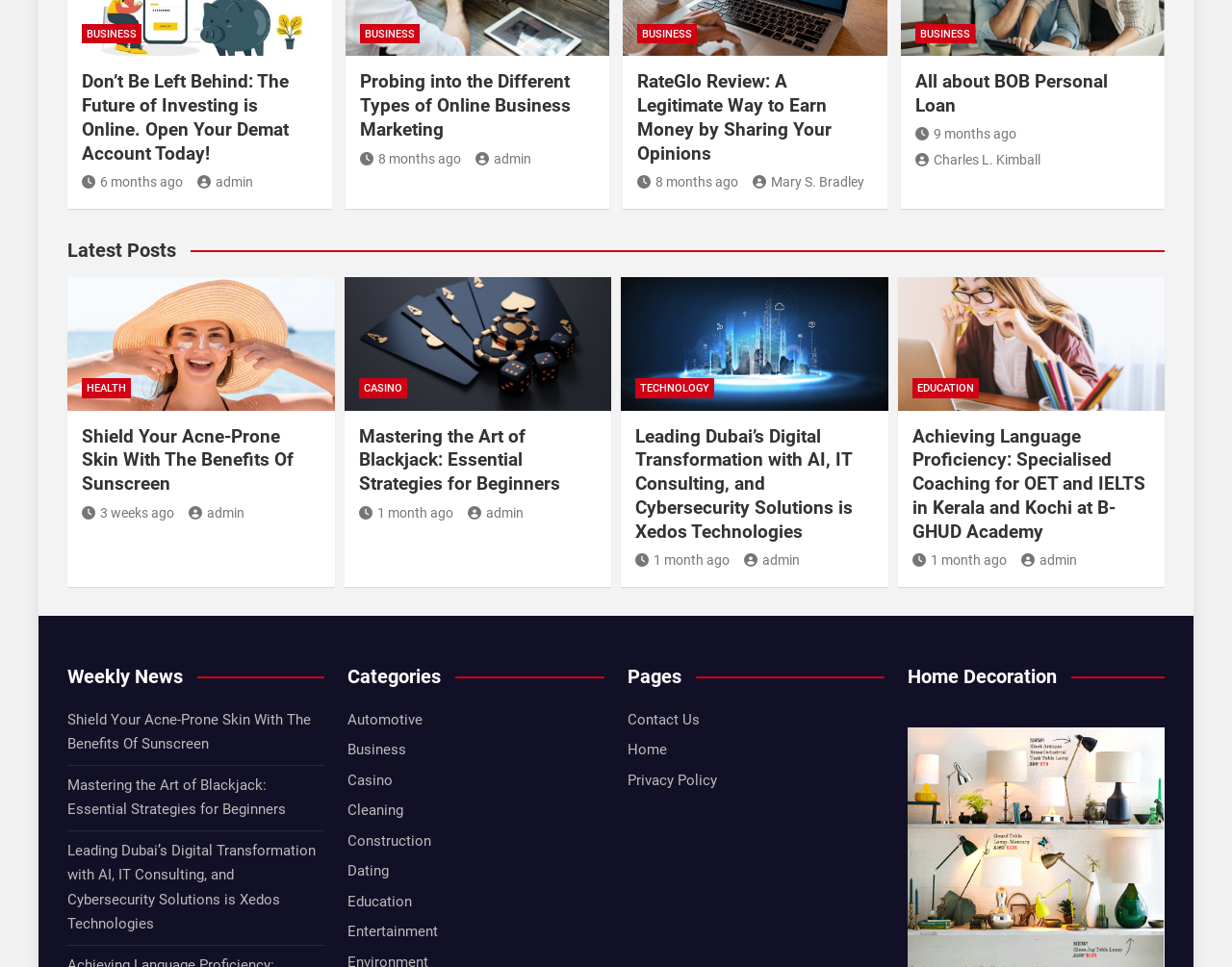Identify the bounding box coordinates for the region of the element that should be clicked to carry out the instruction: "Go to 'Contact Us' page". The bounding box coordinates should be four float numbers between 0 and 1, i.e., [left, top, right, bottom].

[0.509, 0.735, 0.568, 0.753]